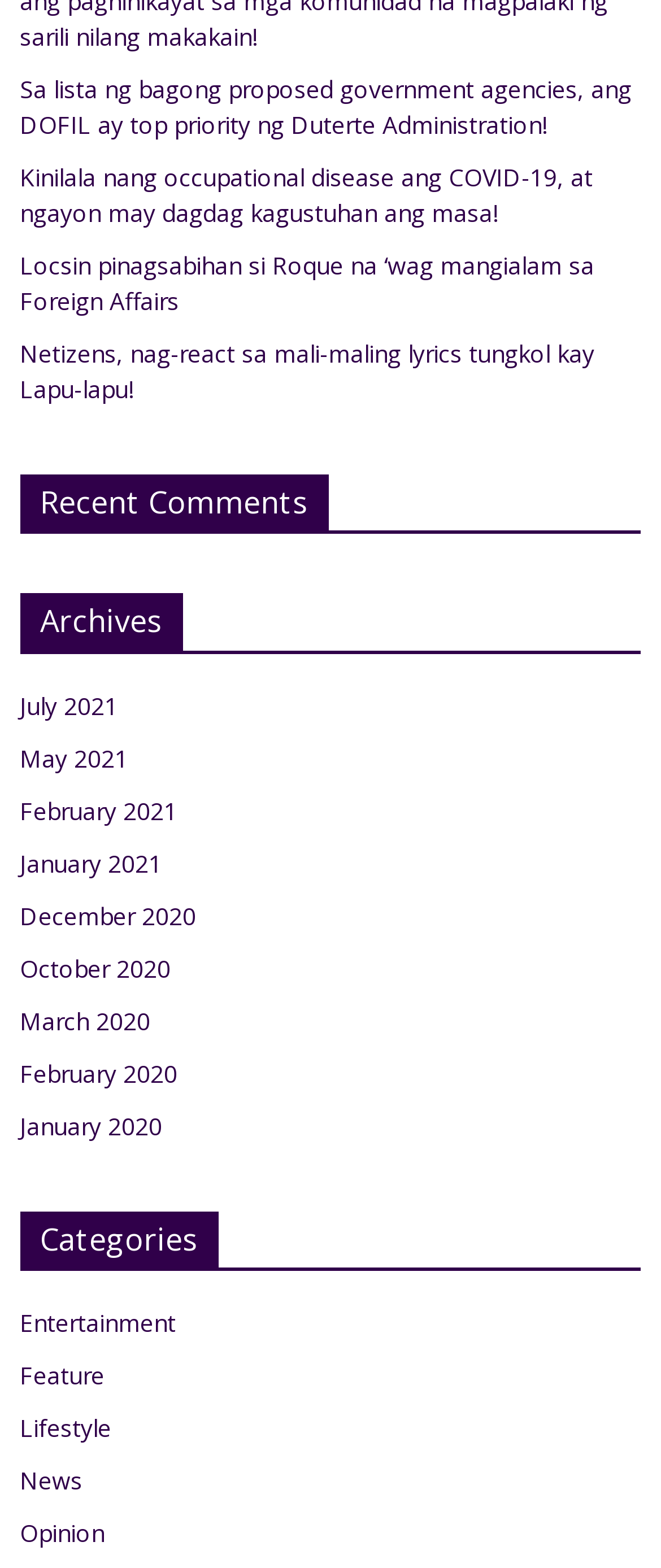Please determine the bounding box coordinates for the element that should be clicked to follow these instructions: "Read news about DOFIL".

[0.03, 0.046, 0.956, 0.089]